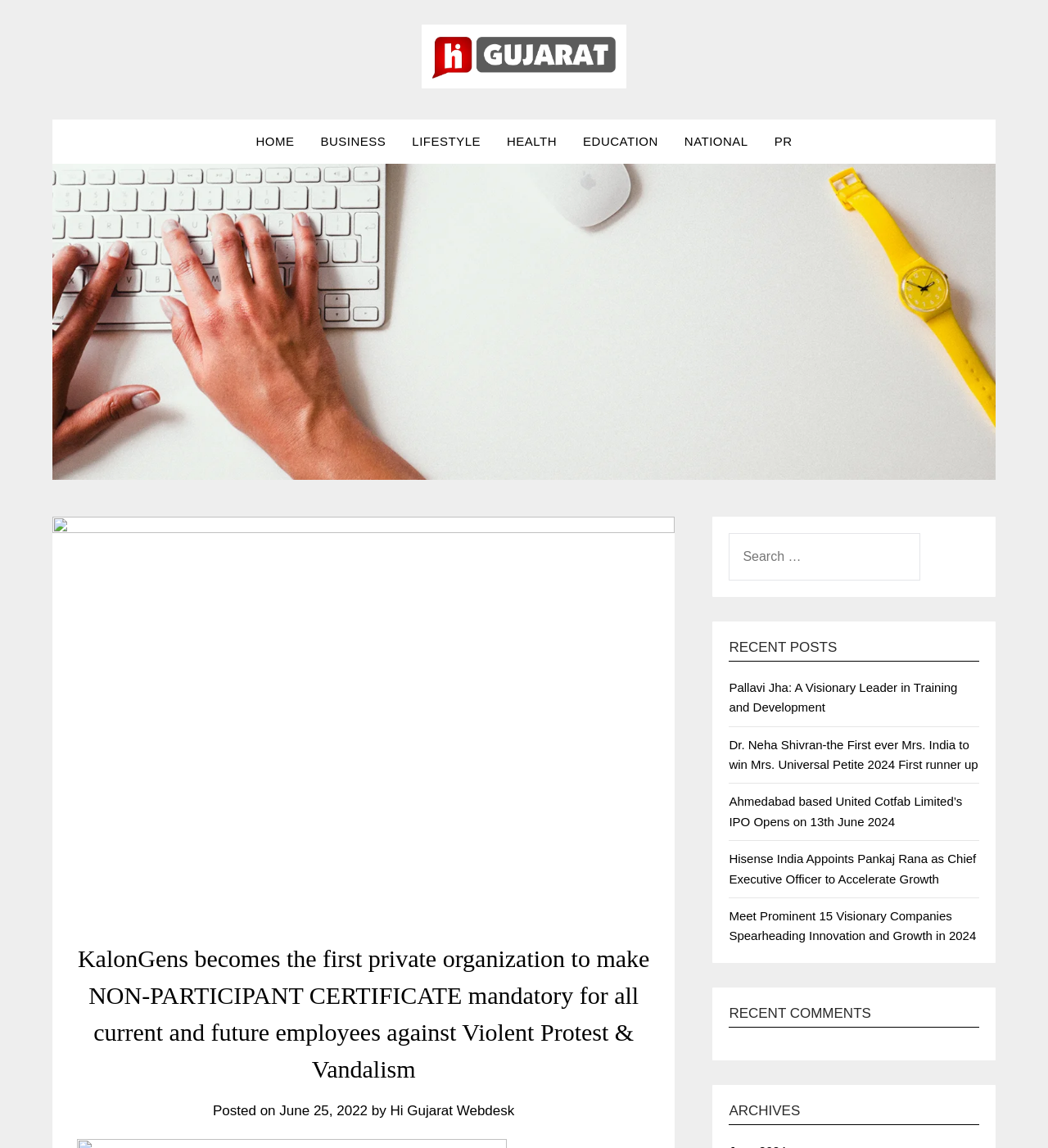Describe the entire webpage, focusing on both content and design.

The webpage appears to be a news article or blog post from a website called "Hi Gujarat". At the top of the page, there is a horizontal navigation menu with seven links: "HOME", "BUSINESS", "LIFESTYLE", "HEALTH", "EDUCATION", "NATIONAL", and "PR". 

Below the navigation menu, there is a large image that spans almost the entire width of the page, with a smaller link "Hi Gujarat" at the top right corner of the image. 

The main content of the page is a news article with a heading that reads "KalonGens becomes the first private organization to make NON-PARTICIPANT CERTIFICATE mandatory for all current and future employees against Violent Protest & Vandalism". The article is followed by information about the post, including the date "June 25, 2022" and the author "Hi Gujarat Webdesk". 

To the right of the article, there is a search box with a label "SEARCH FOR:". Below the search box, there are several links to recent posts, including "Pallavi Jha: A Visionary Leader in Training and Development", "Dr. Neha Shivran-the First ever Mrs. India to win Mrs. Universal Petite 2024 First runner up", and several others. 

Further down the page, there are headings for "RECENT COMMENTS" and "ARCHIVES", but no corresponding content is visible.